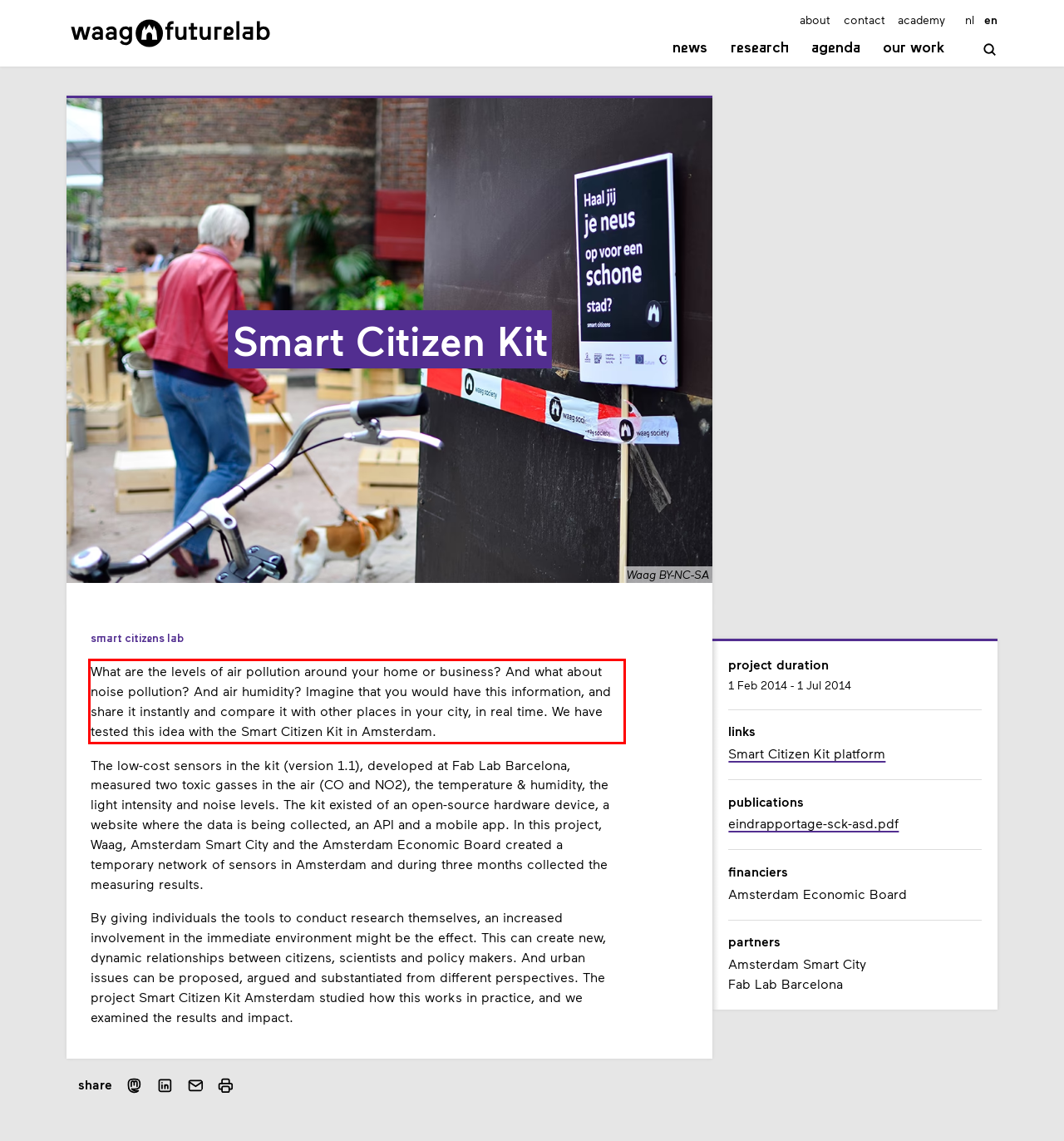View the screenshot of the webpage and identify the UI element surrounded by a red bounding box. Extract the text contained within this red bounding box.

What are the levels of air pollution around your home or business? And what about noise pollution? And air humidity? Imagine that you would have this information, and share it instantly and compare it with other places in your city, in real time. We have tested this idea with the Smart Citizen Kit in Amsterdam.